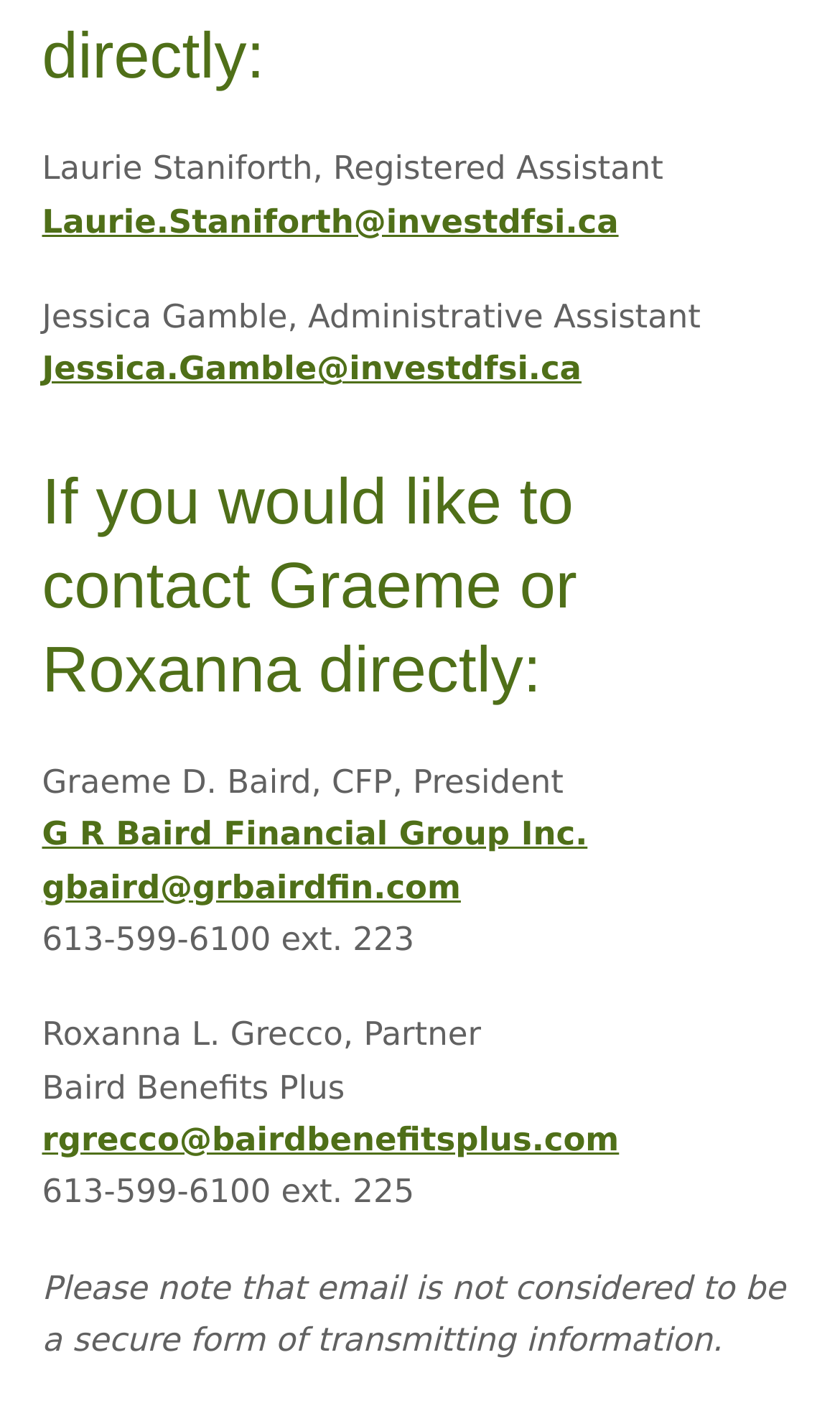What is the warning about email transmission?
Please provide a detailed and thorough answer to the question.

I found the warning about email transmission by looking at the static text 'Please note that email is not considered to be a secure form of transmitting information.' which is located at the bottom of the webpage.